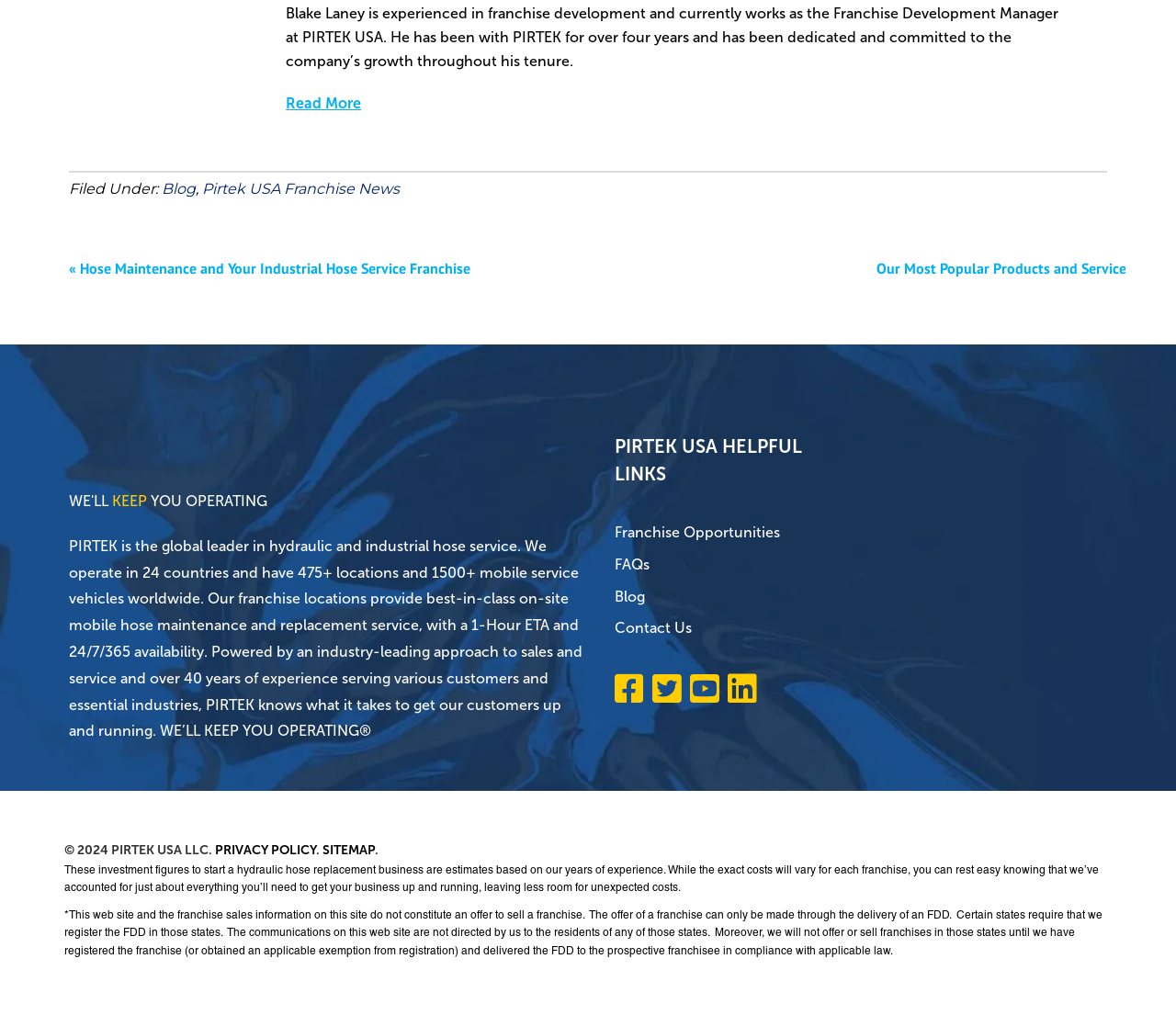How many countries does PIRTEK operate in?
Look at the screenshot and respond with one word or a short phrase.

24